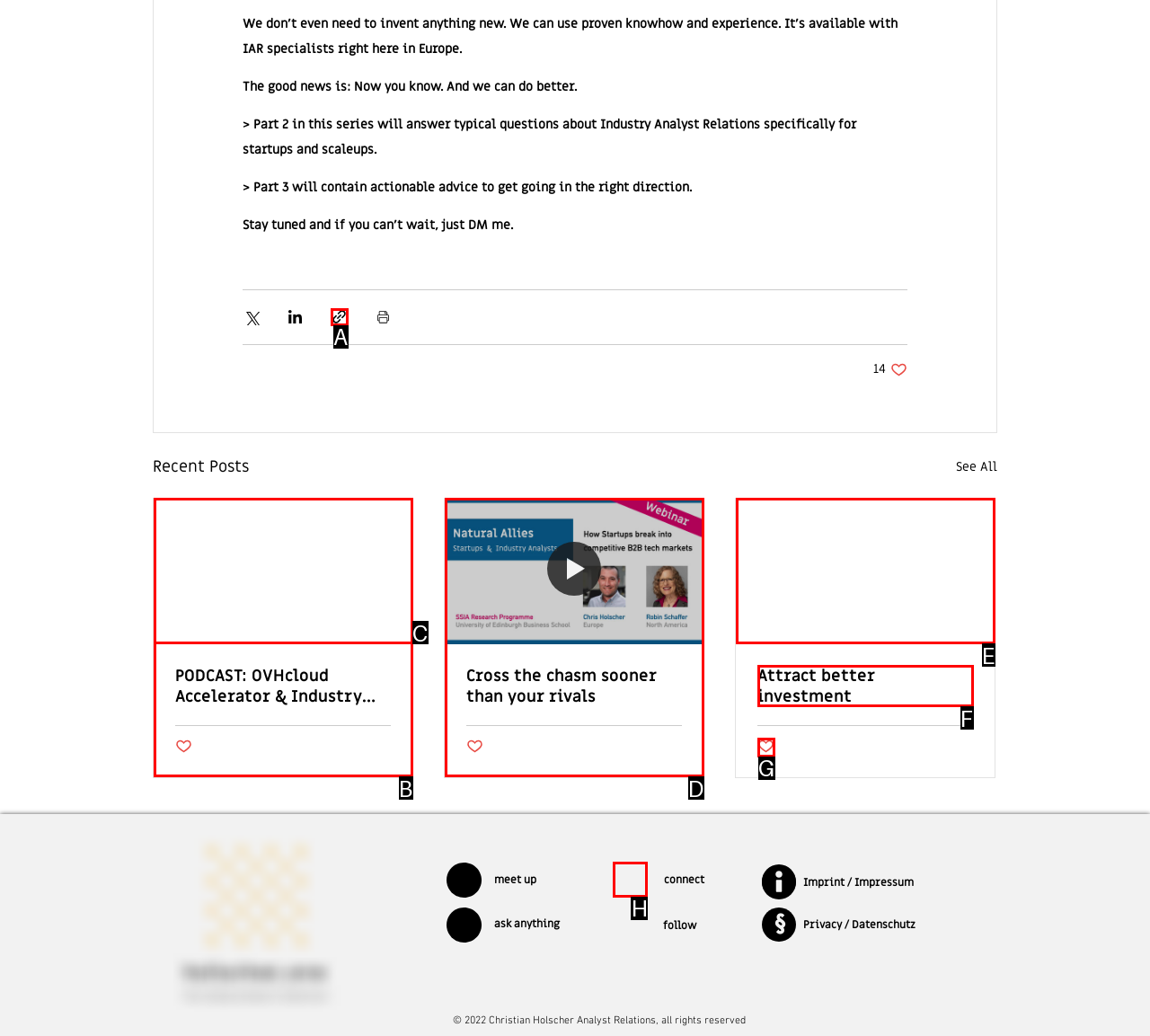Pick the right letter to click to achieve the task: Visit the LinkedIn page
Answer with the letter of the correct option directly.

H